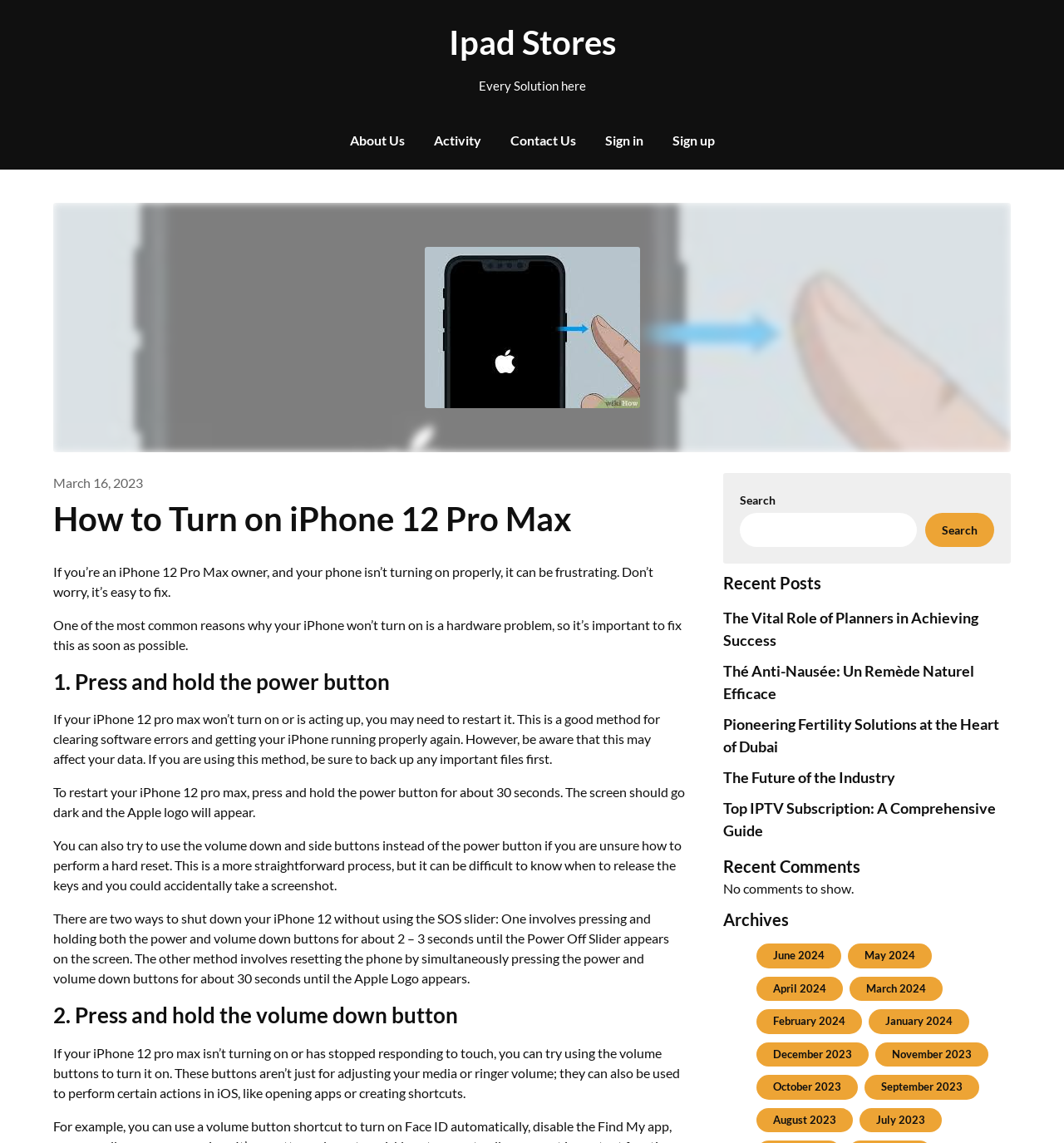Show the bounding box coordinates of the region that should be clicked to follow the instruction: "Search for something."

None